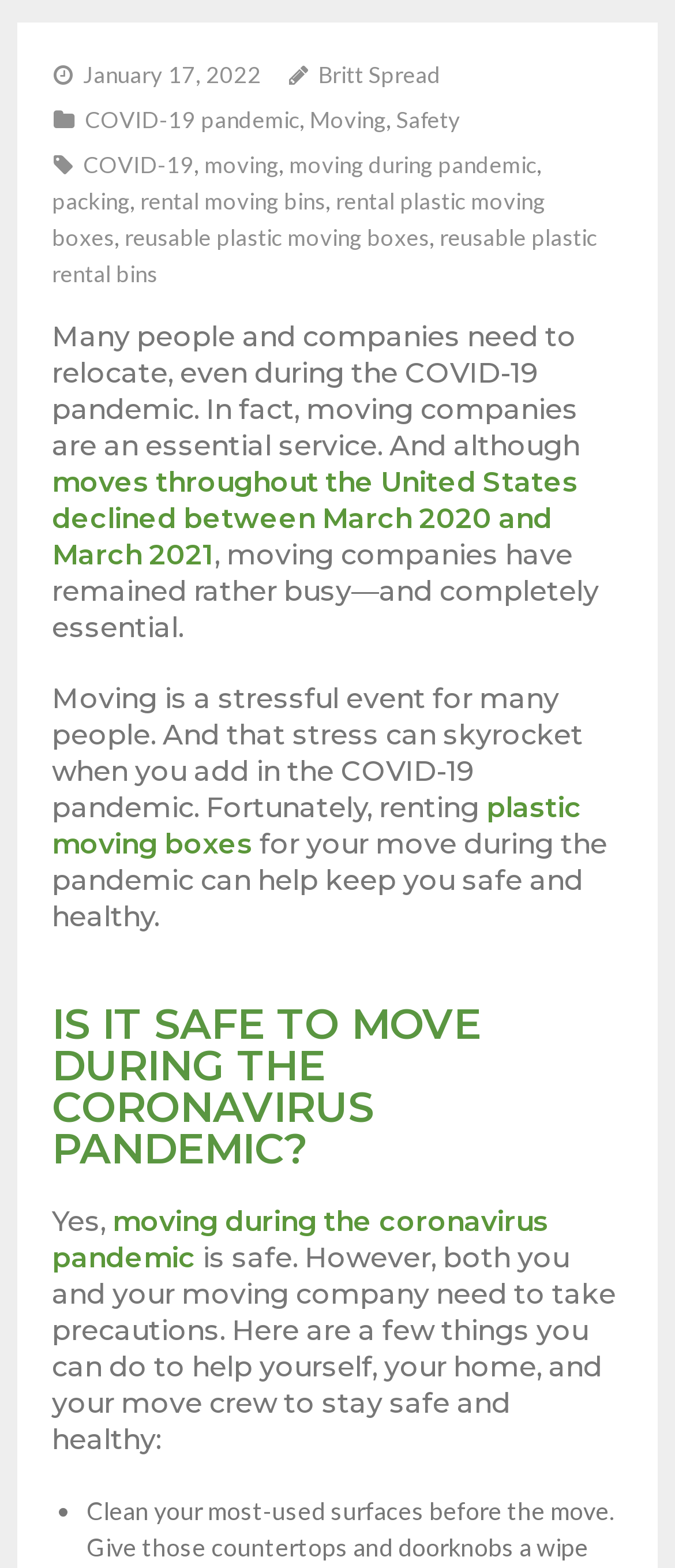Please locate the UI element described by "rental plastic moving boxes" and provide its bounding box coordinates.

[0.077, 0.119, 0.808, 0.16]